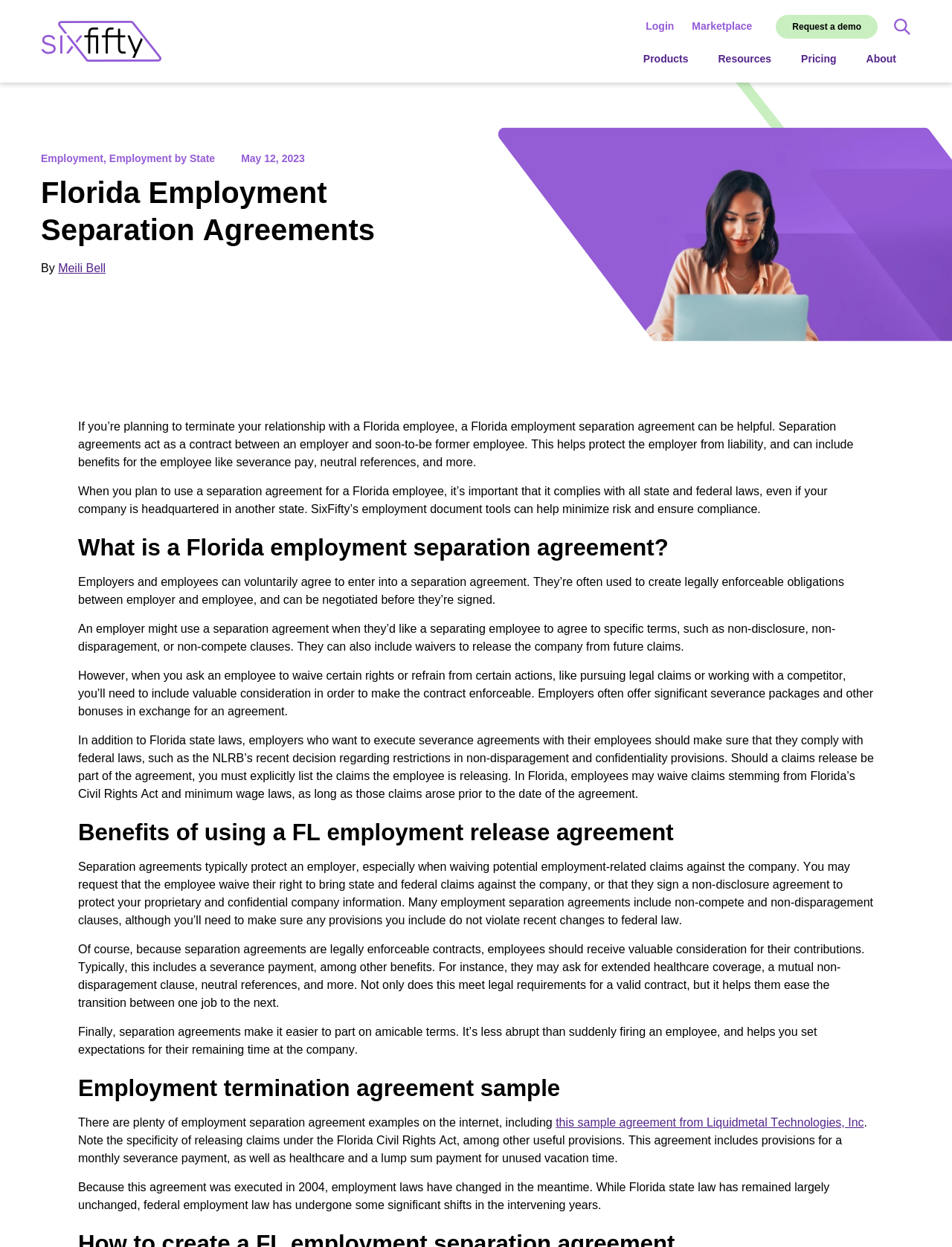Return the bounding box coordinates of the UI element that corresponds to this description: "Resources". The coordinates must be given as four float numbers in the range of 0 and 1, [left, top, right, bottom].

[0.754, 0.042, 0.81, 0.052]